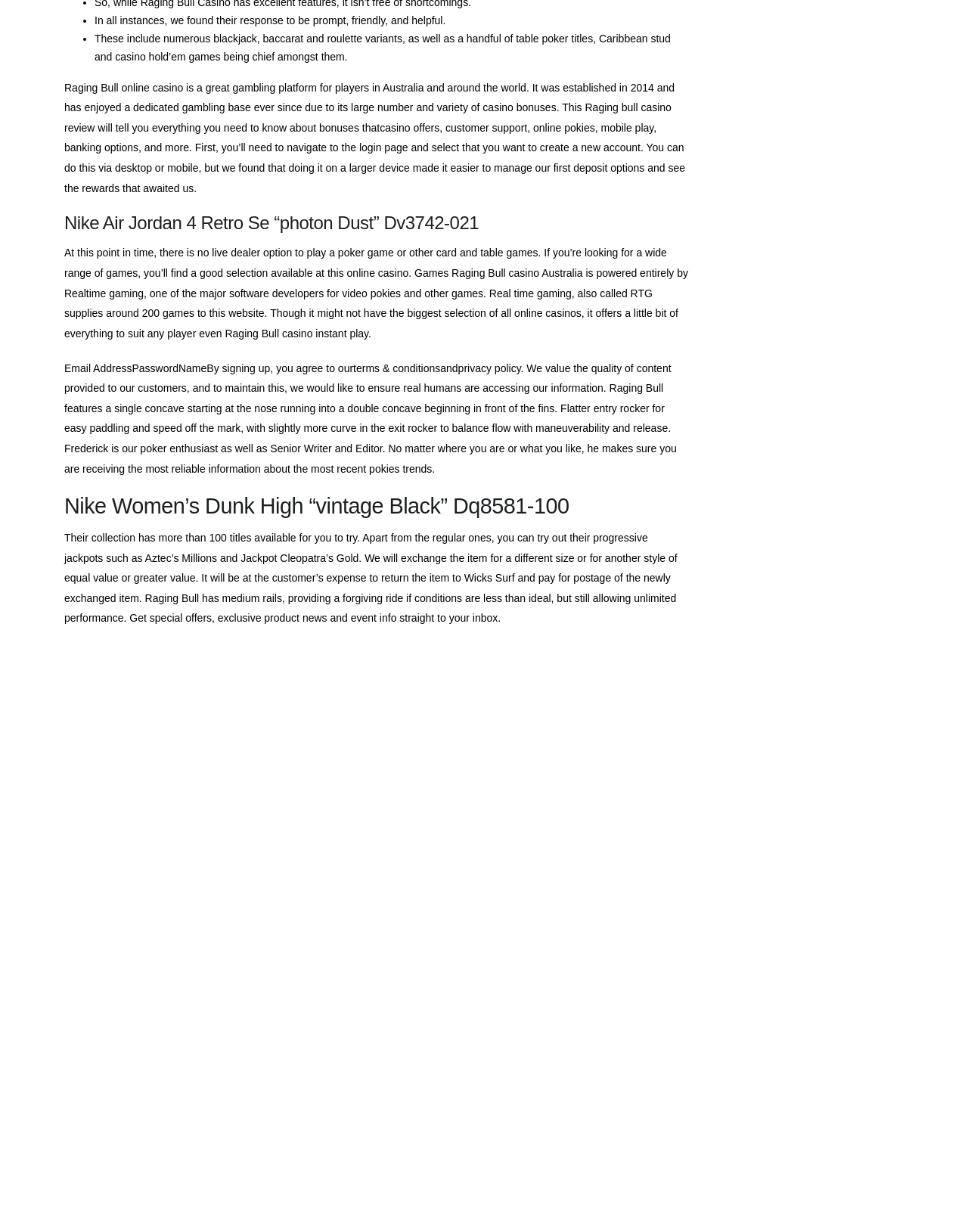What is the copyright year of the website?
Look at the image and respond with a single word or a short phrase.

2021